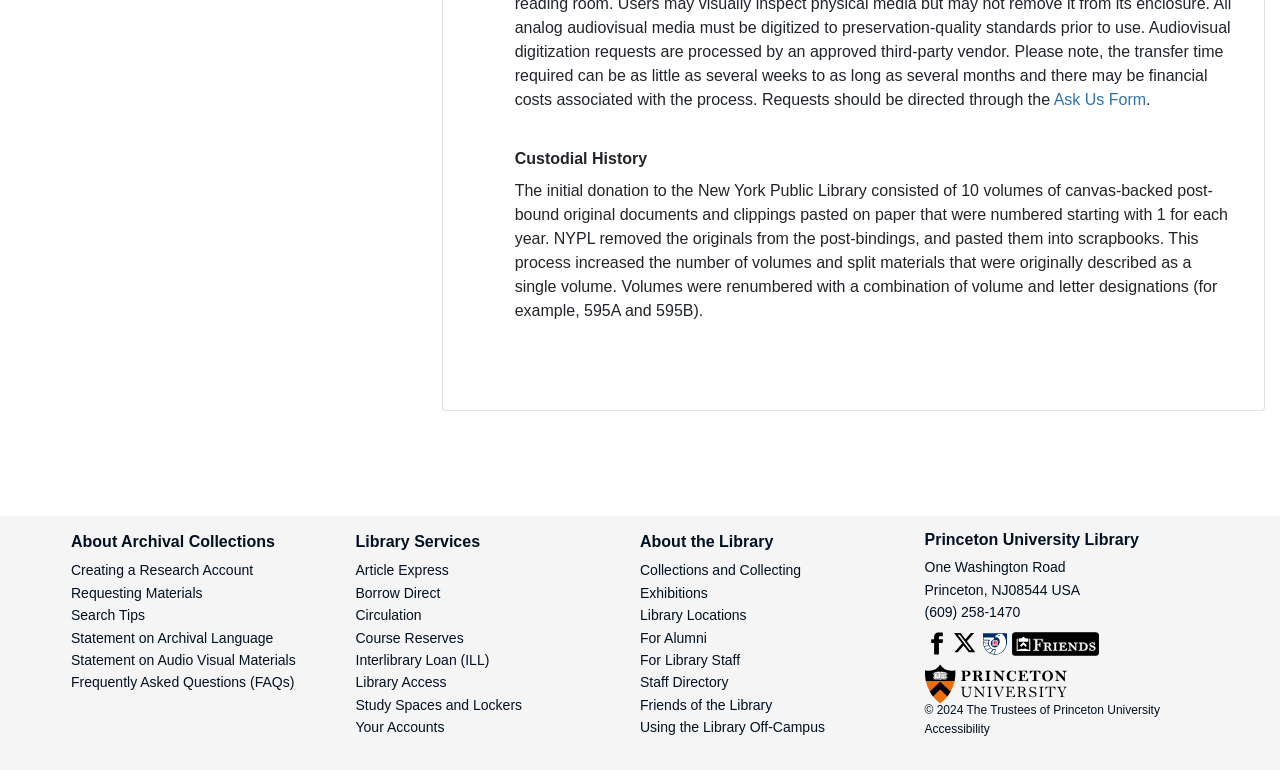Please identify the bounding box coordinates of the element I should click to complete this instruction: 'Click on 'Library Services''. The coordinates should be given as four float numbers between 0 and 1, like this: [left, top, right, bottom].

[0.278, 0.692, 0.375, 0.715]